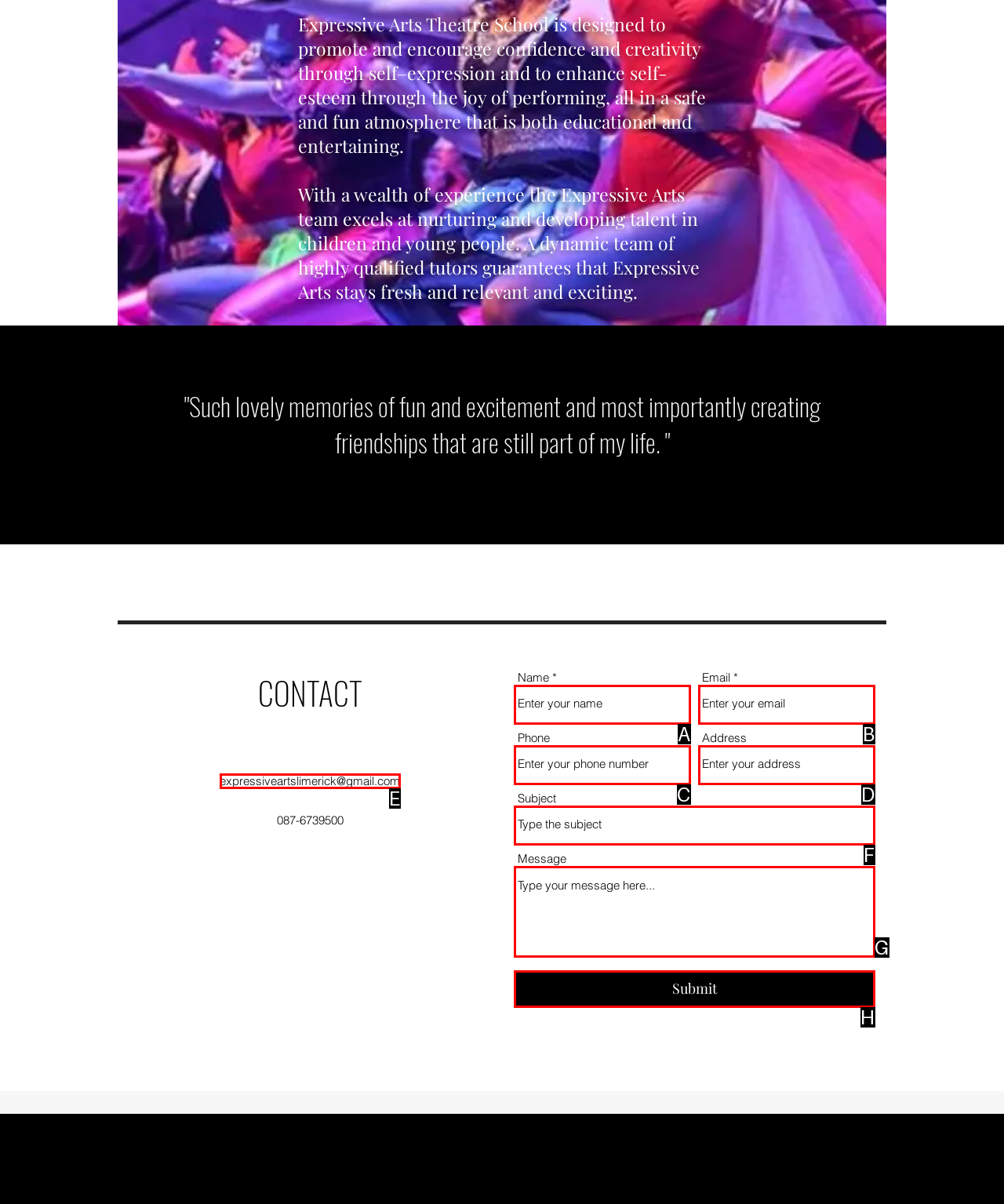Given the element description: name="address" placeholder="Enter your address"
Pick the letter of the correct option from the list.

D